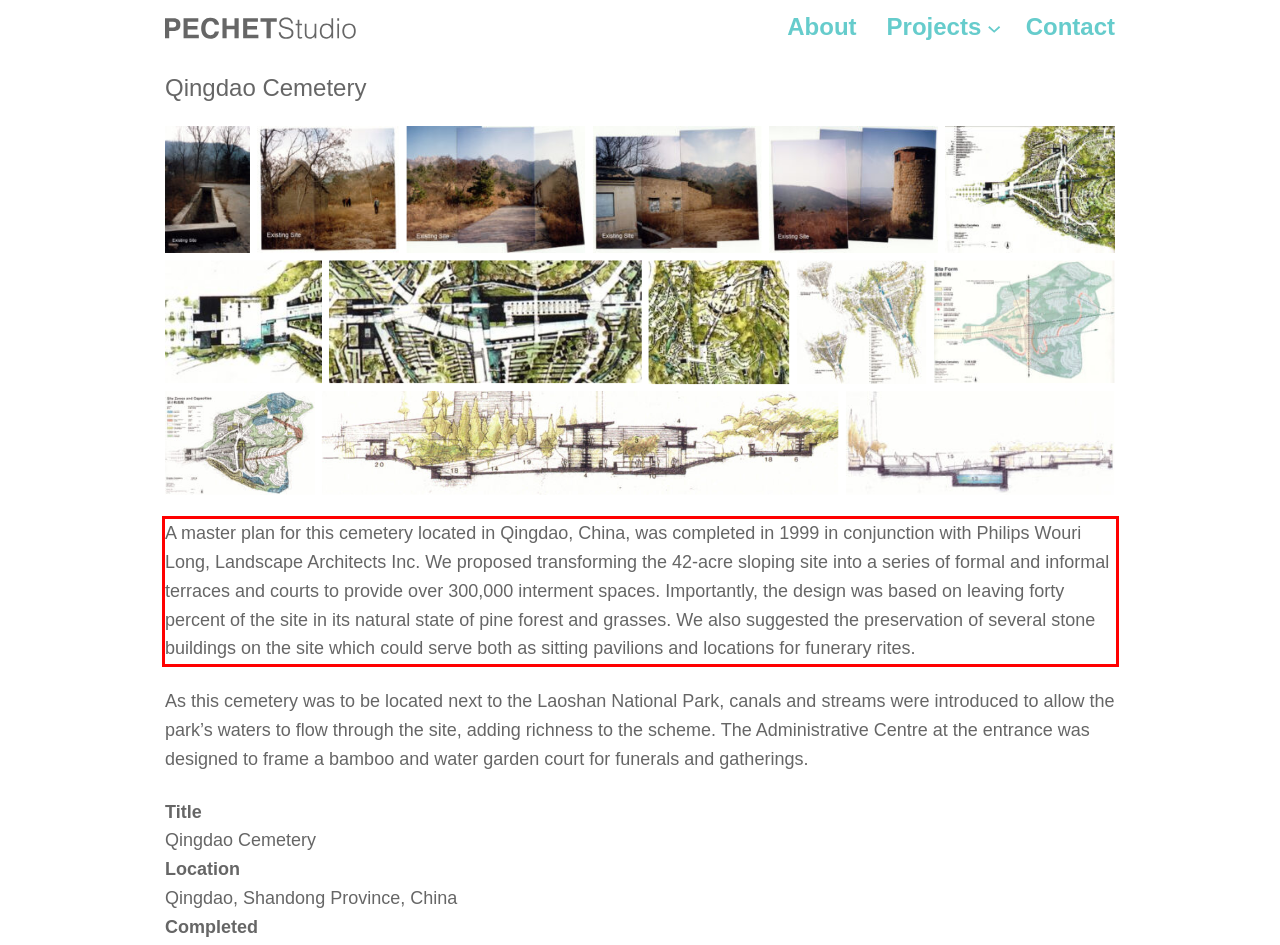Please identify and extract the text content from the UI element encased in a red bounding box on the provided webpage screenshot.

A master plan for this cemetery located in Qingdao, China, was completed in 1999 in conjunction with Philips Wouri Long, Landscape Architects Inc. We proposed transforming the 42-acre sloping site into a series of formal and informal terraces and courts to provide over 300,000 interment spaces. Importantly, the design was based on leaving forty percent of the site in its natural state of pine forest and grasses. We also suggested the preservation of several stone buildings on the site which could serve both as sitting pavilions and locations for funerary rites.